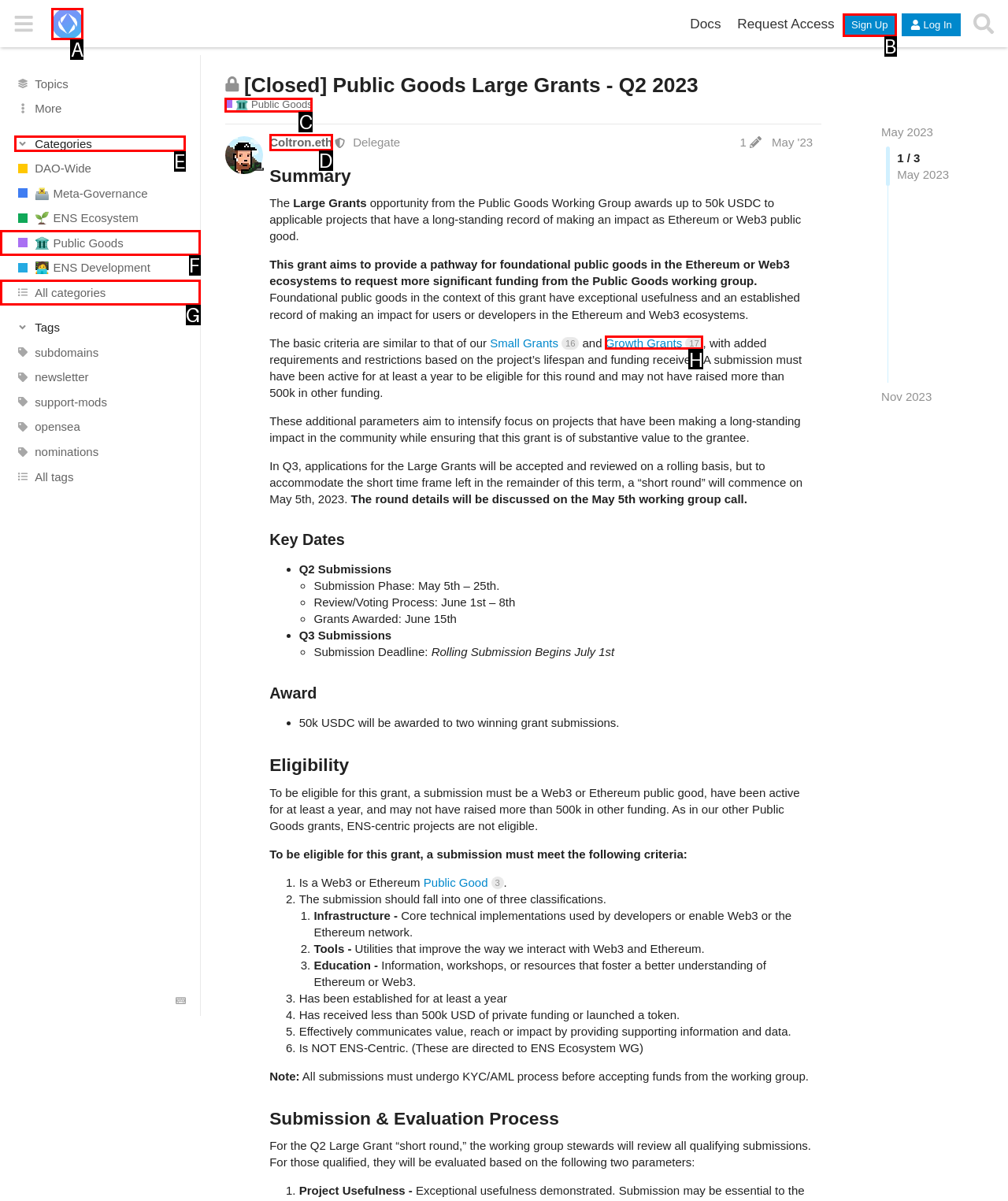Which HTML element matches the description: alt="ENS DAO Governance Forum" the best? Answer directly with the letter of the chosen option.

A